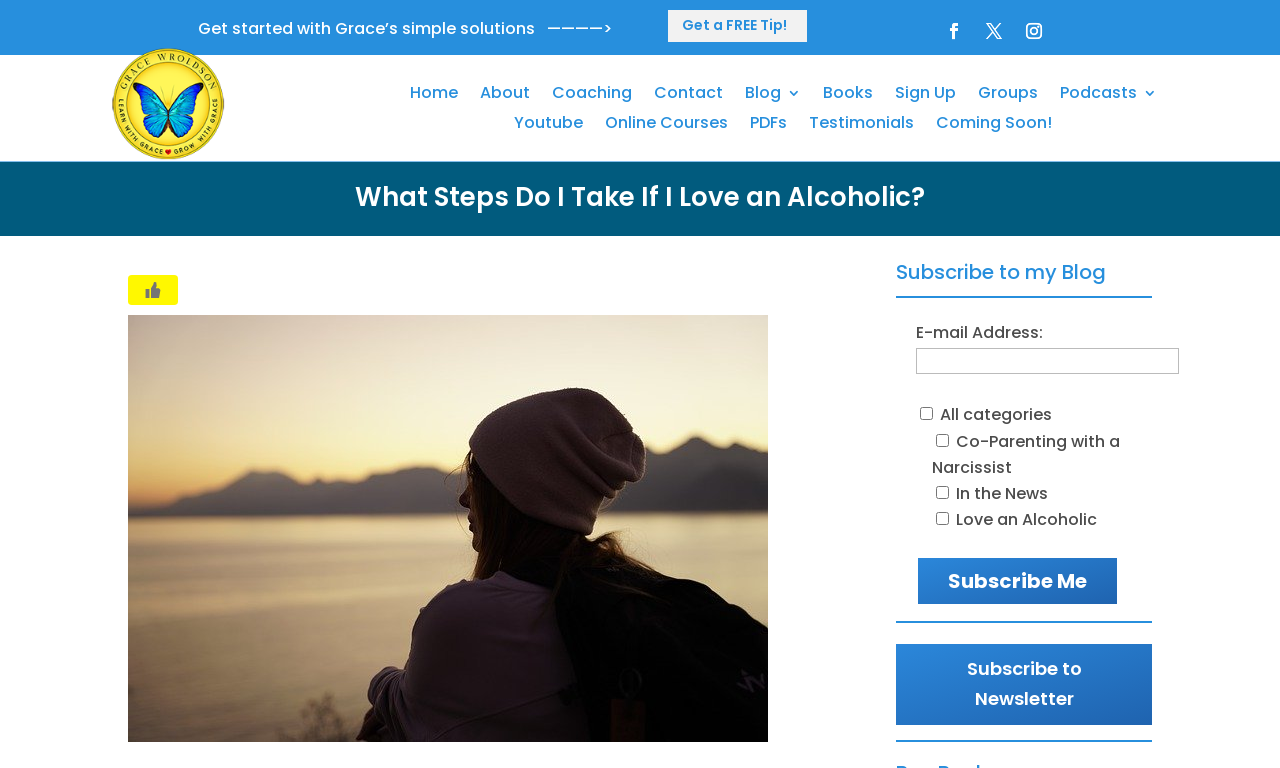Can you find the bounding box coordinates for the element that needs to be clicked to execute this instruction: "Get a free tip"? The coordinates should be given as four float numbers between 0 and 1, i.e., [left, top, right, bottom].

[0.522, 0.013, 0.631, 0.055]